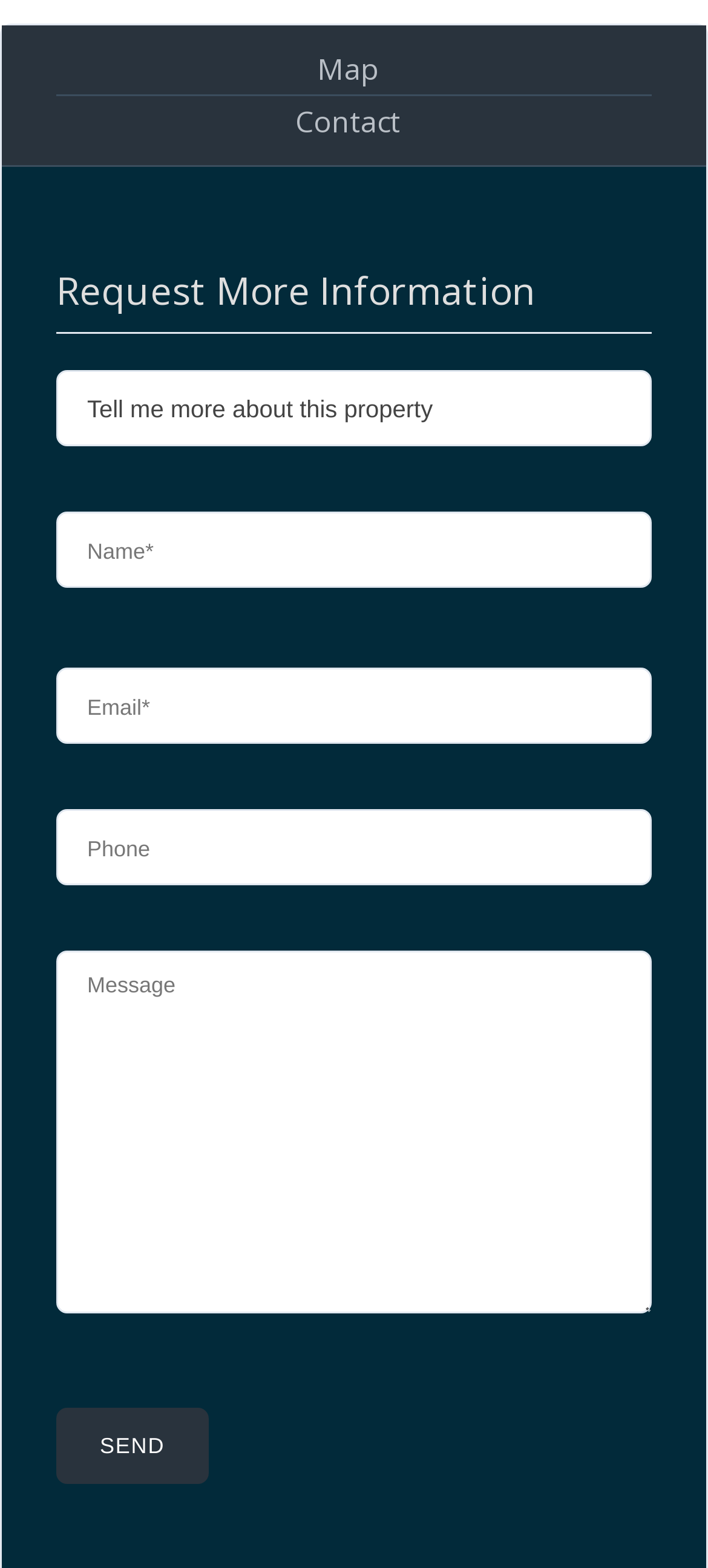How many text fields are there in the contact form?
Using the image, answer in one word or phrase.

4